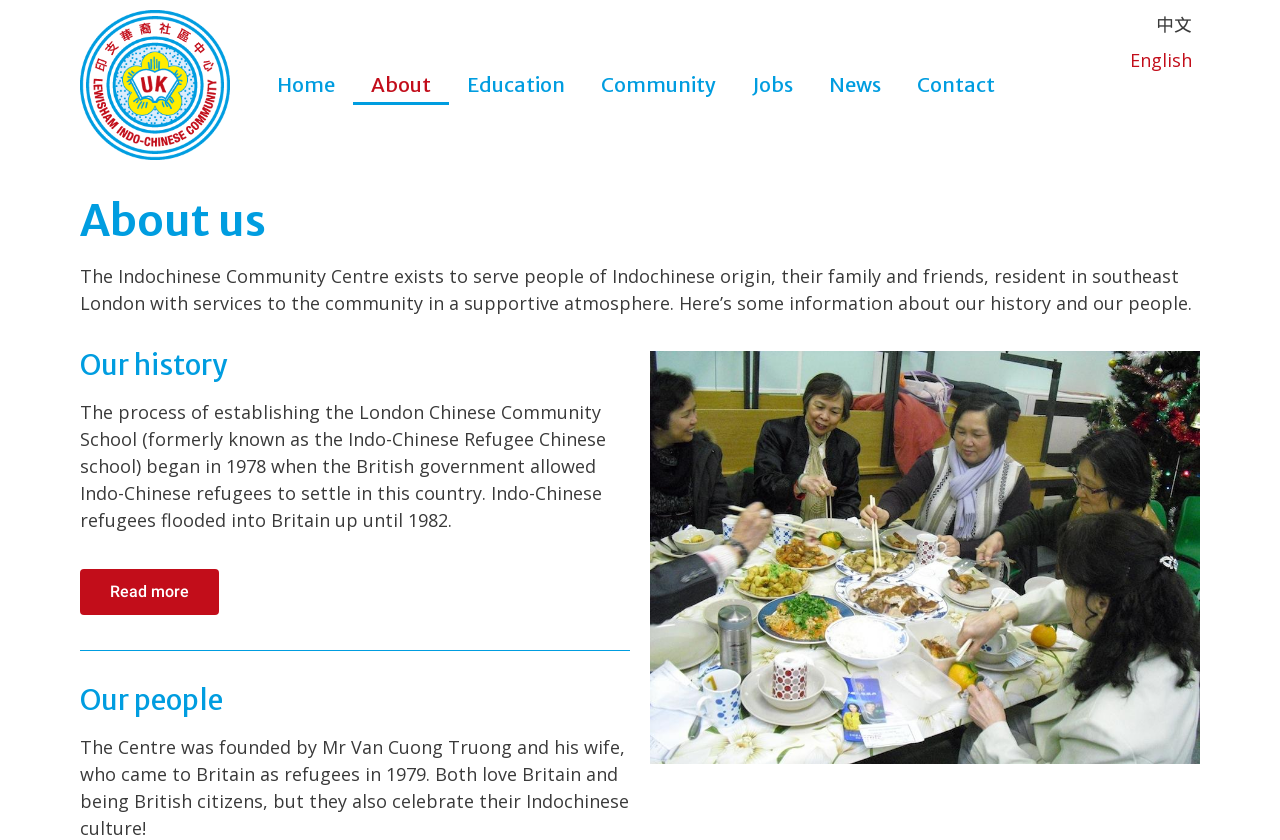Pinpoint the bounding box coordinates of the clickable element to carry out the following instruction: "Read more about our history."

[0.062, 0.677, 0.171, 0.732]